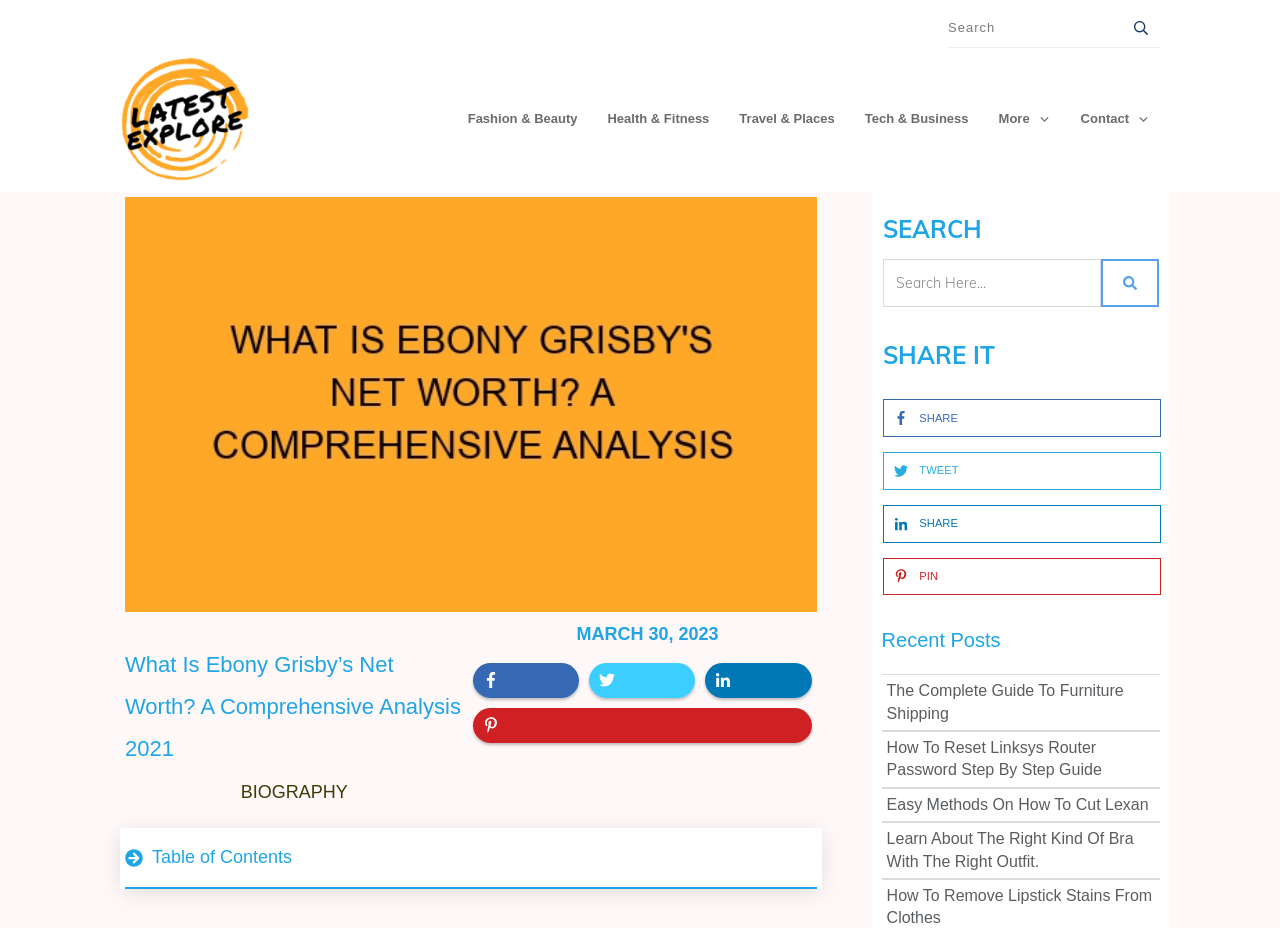Please locate the bounding box coordinates of the element's region that needs to be clicked to follow the instruction: "Click on Fashion & Beauty". The bounding box coordinates should be provided as four float numbers between 0 and 1, i.e., [left, top, right, bottom].

[0.365, 0.114, 0.451, 0.142]